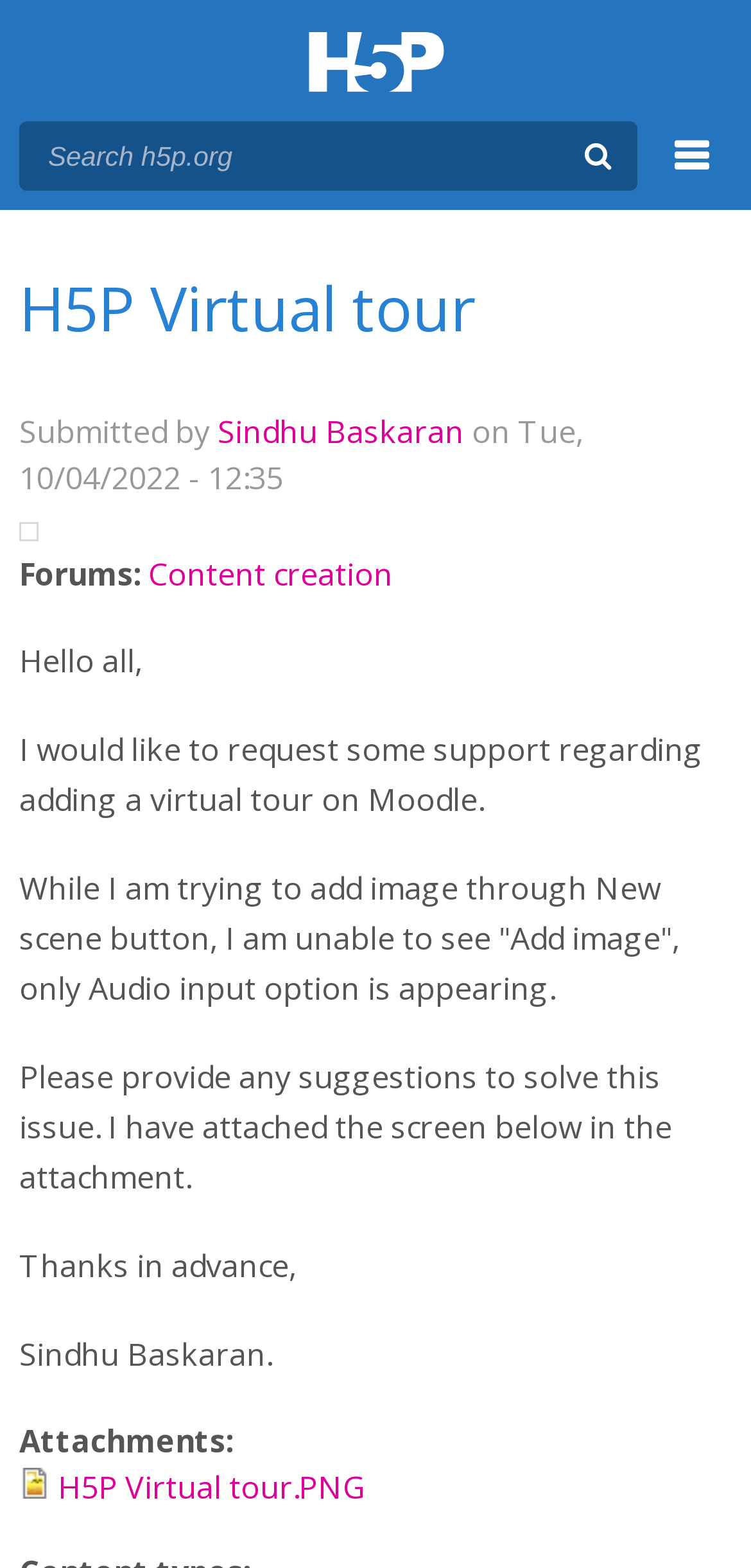Provide a thorough description of the webpage's content and layout.

The webpage is about H5P, a platform for creating and sharing interactive content. At the top, there is a link to the H5P homepage, followed by a search bar with a magnifying glass icon. To the right of the search bar, there is a menu button with three horizontal lines.

Below the top section, there are two headings: "Main menu" and "You are here". The "You are here" section has a subheading "H5P Virtual tour", indicating the current page.

On the left side of the page, there is a section with information about the author, Sindhu Baskaran, including the date and time of submission. Below this section, there is a link to a forum discussion about content creation.

The main content of the page is a post from Sindhu Baskaran, requesting support for adding a virtual tour on Moodle. The post consists of several paragraphs describing the issue, including the inability to add images through the "New scene" button. The author has attached a screenshot to the post, represented by an image icon.

There are 4 links on the page, including the H5P homepage, the author's name, the forum discussion, and the attachment file. There is also 1 image icon and 1 button on the page.